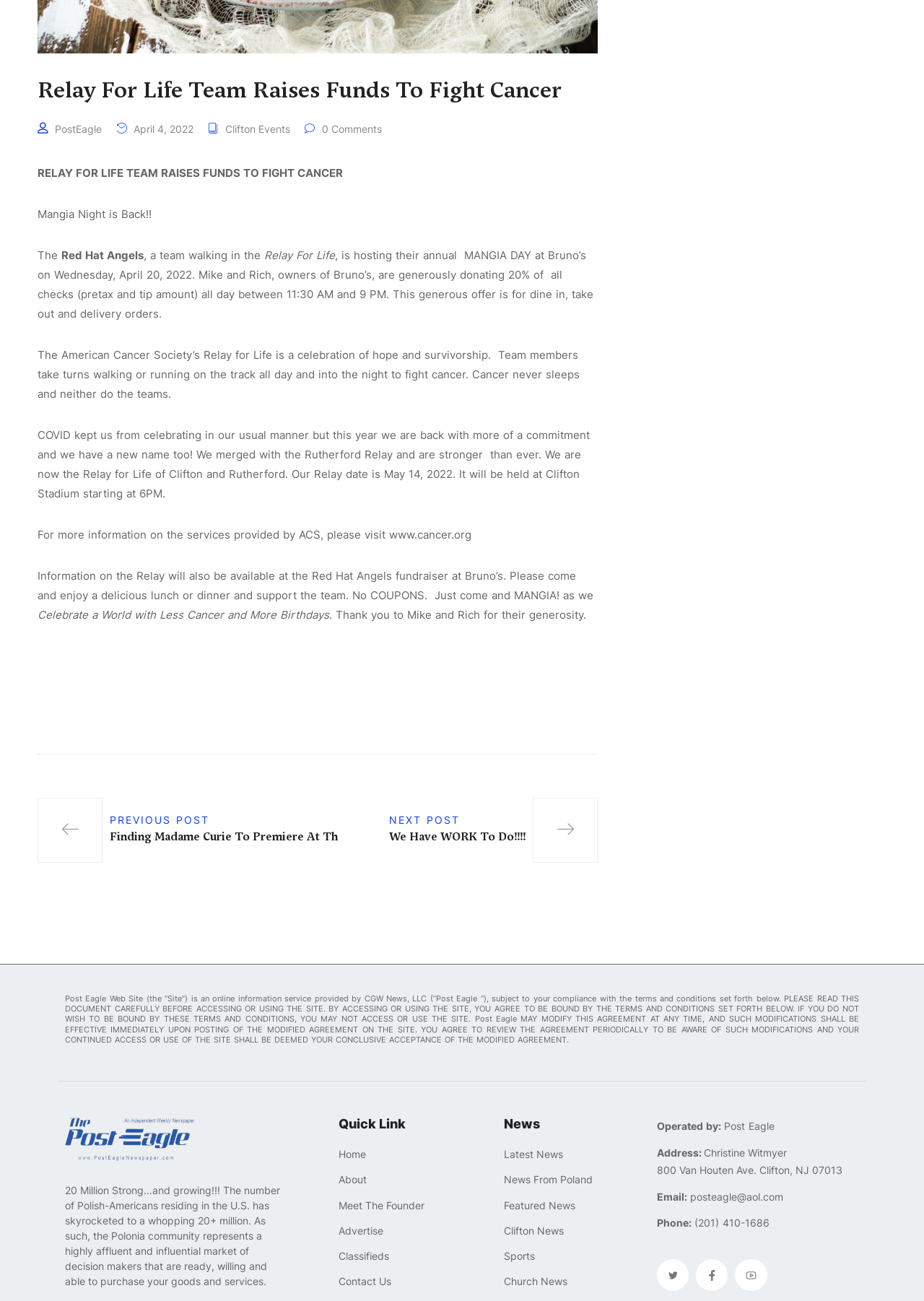Locate the coordinates of the bounding box for the clickable region that fulfills this instruction: "Contact Post Eagle through email".

[0.747, 0.915, 0.848, 0.924]